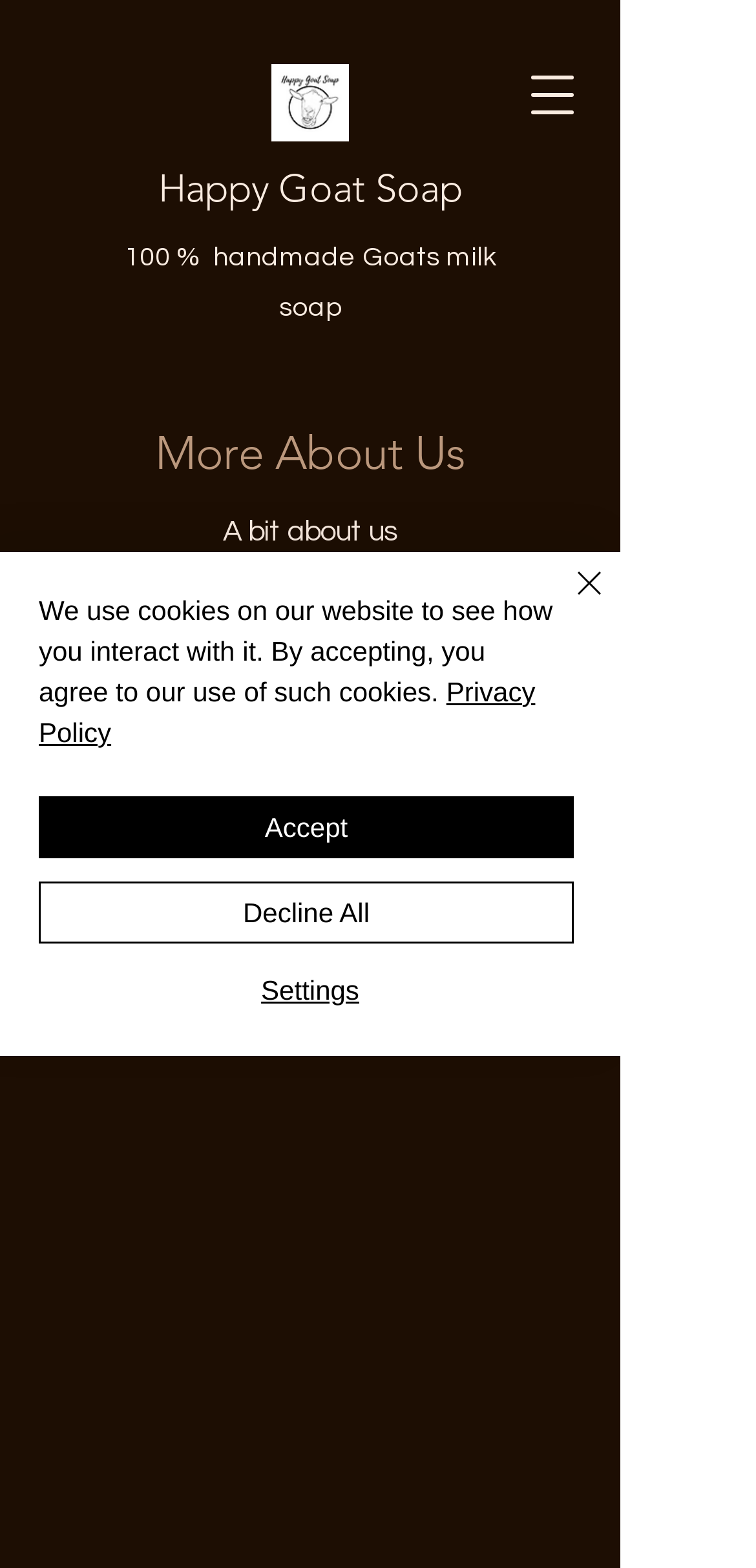Illustrate the webpage thoroughly, mentioning all important details.

The webpage is about Happy Goat Soap, a company that produces handmade goatsmilk soap. At the top of the page, there is a logo image of Happy Goat Soap, followed by a link to the company's name. Below the logo, there is a brief description of the soap, stating that it is 100% handmade from goats milk.

On the top right side of the page, there is a social bar with links to Facebook and Instagram, each represented by an icon. Next to the social bar, there is a link to a cart with 0 items, accompanied by a small icon.

On the top right corner, there is a button to open a navigation menu, which contains a heading "More About Us" and a brief introduction to the company. Below the introduction, there is a large image of a person, likely the founder of the company.

The main content of the page is a personal story about the founder, who was born and raised in Germany and later moved to Ireland. The story is divided into two paragraphs, with a friendly and conversational tone.

At the bottom of the page, there is a chat button with an accompanying image. Above the chat button, there is a cookie policy alert, which informs users about the use of cookies on the website. The alert contains links to the Privacy Policy and buttons to accept, decline, or adjust cookie settings.